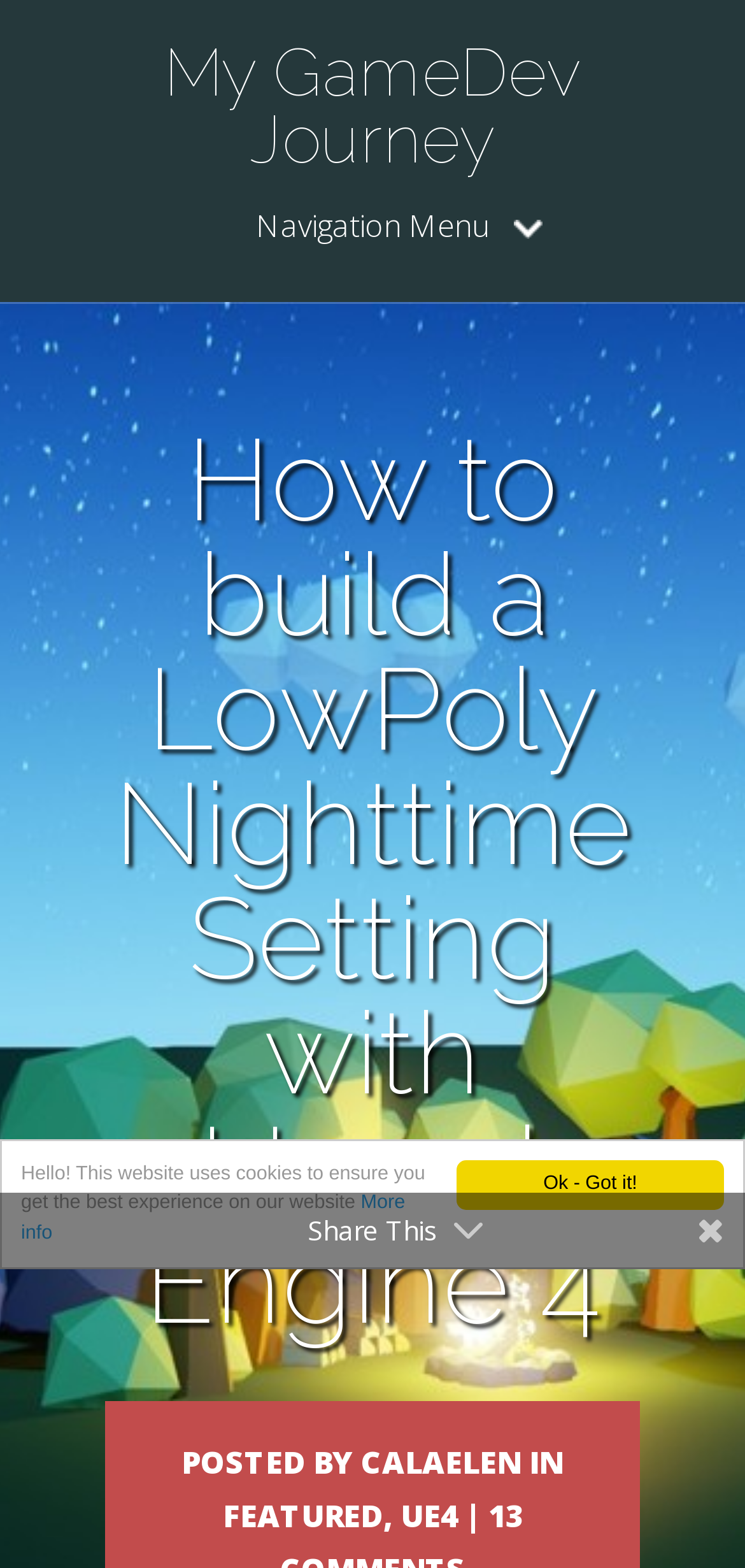Is the 'My GameDev Journey' link located above the 'Navigation Menu' link?
Please provide an in-depth and detailed response to the question.

By comparing the y1 and y2 coordinates of the bounding boxes of the two links, I found that the 'My GameDev Journey' link has a bounding box coordinate of [0.141, 0.024, 0.859, 0.11] and the 'Navigation Menu' link has a bounding box coordinate of [0.313, 0.134, 0.687, 0.154]. Since the y1 and y2 coordinates of the 'My GameDev Journey' link are smaller than those of the 'Navigation Menu' link, it is located above the 'Navigation Menu' link.